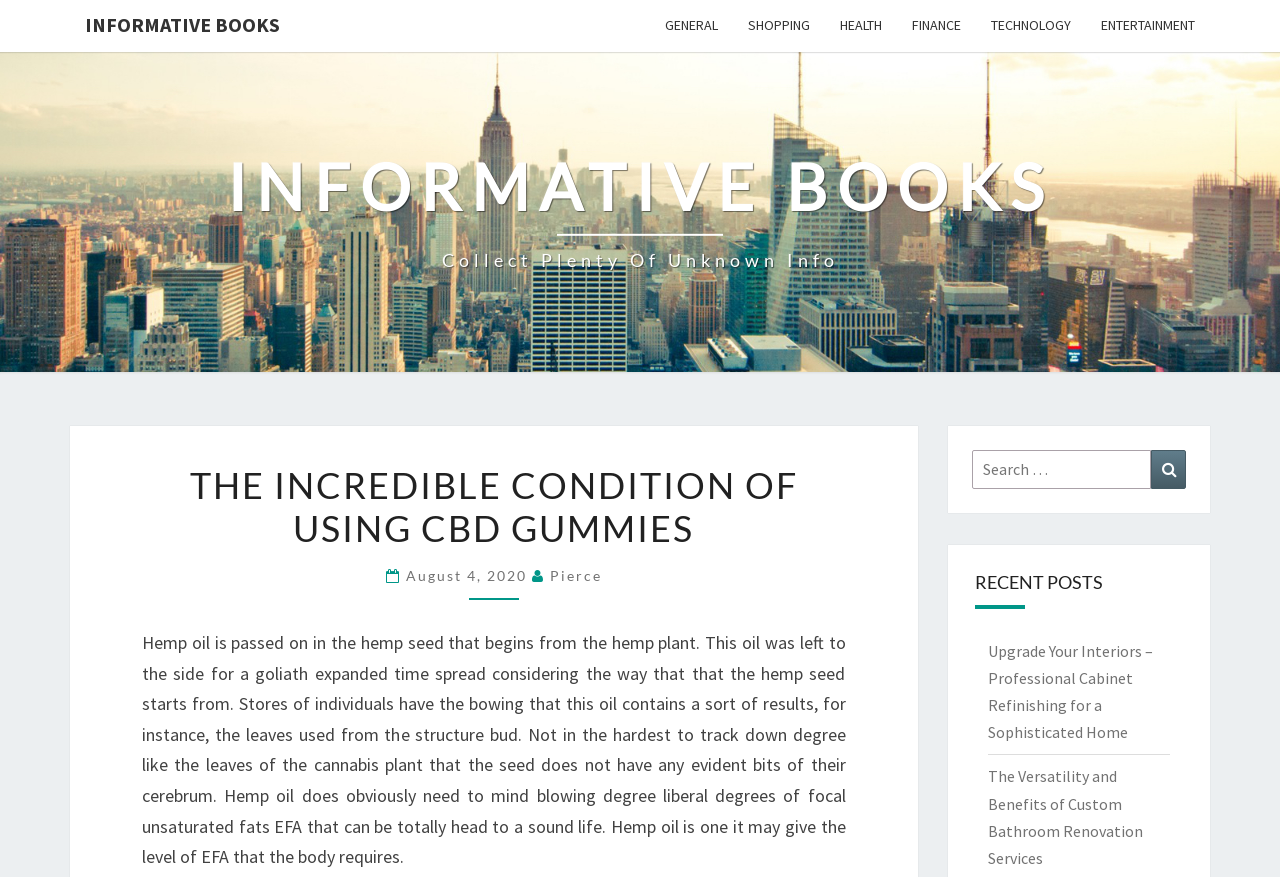Locate the bounding box of the UI element based on this description: "Shopping". Provide four float numbers between 0 and 1 as [left, top, right, bottom].

[0.573, 0.0, 0.645, 0.059]